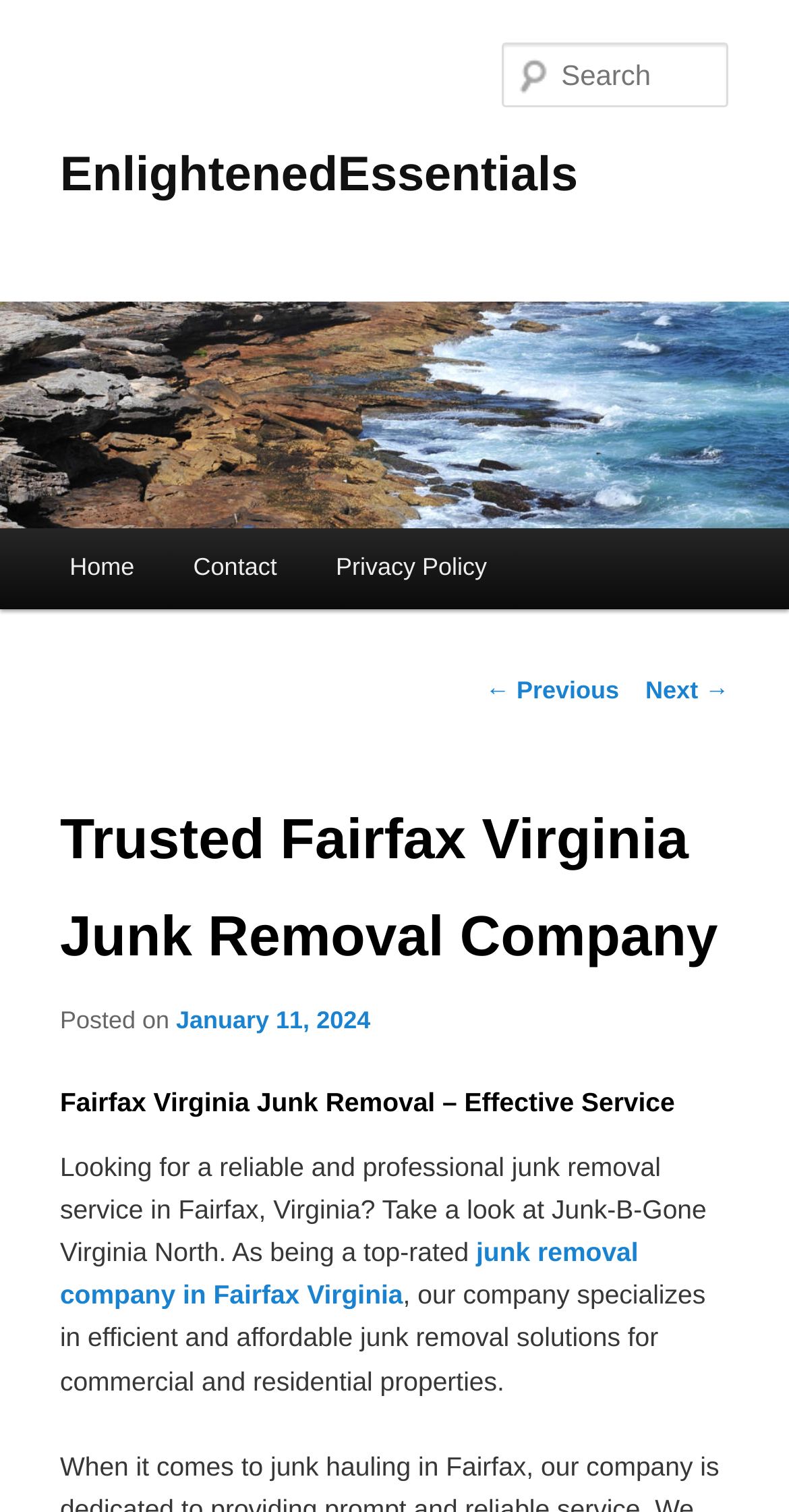Answer the question below using just one word or a short phrase: 
What type of properties does Junk-B-Gone Virginia North serve?

Commercial and residential